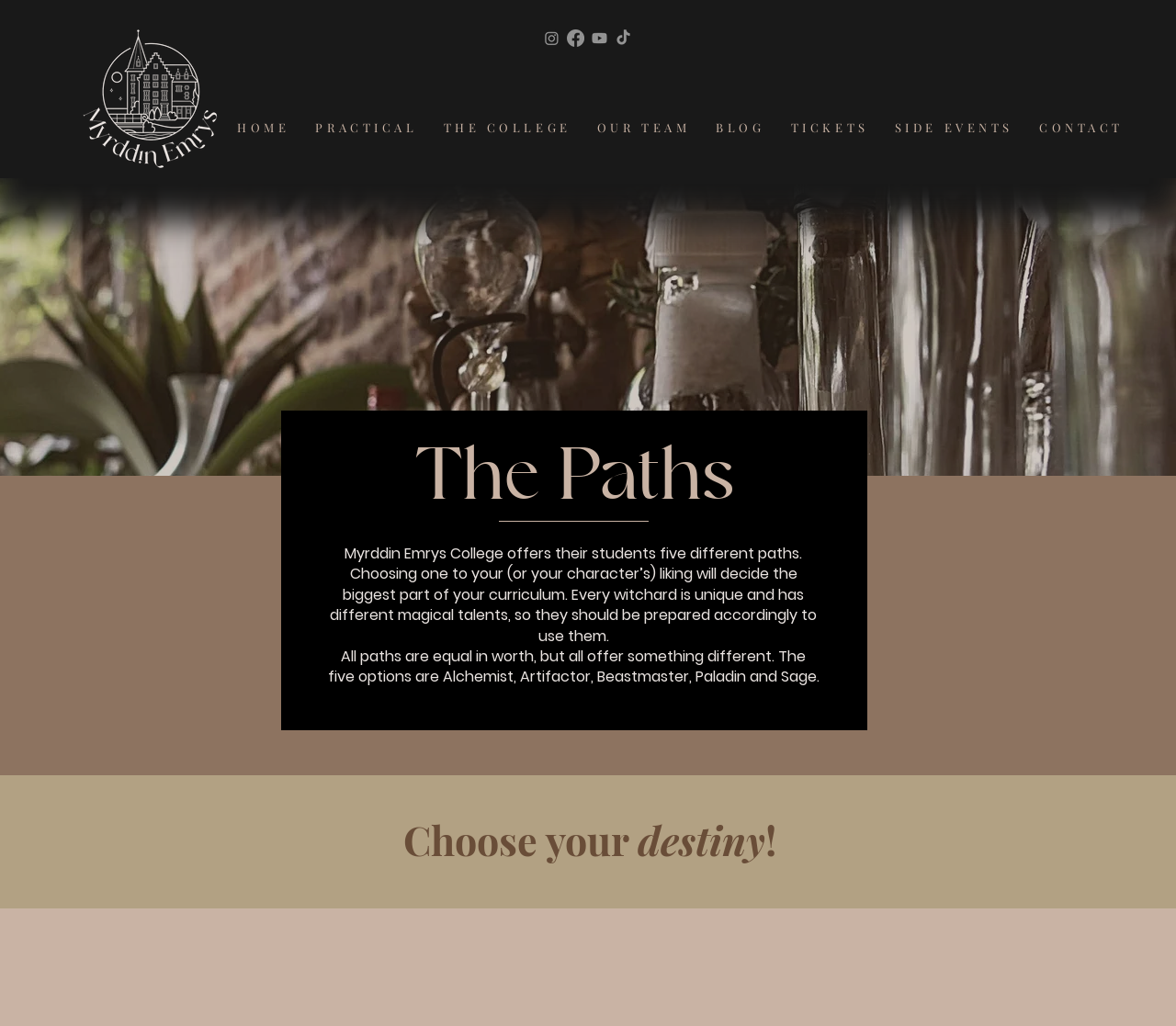Please provide a short answer using a single word or phrase for the question:
What is the name of the section below the navigation menu?

The Paths